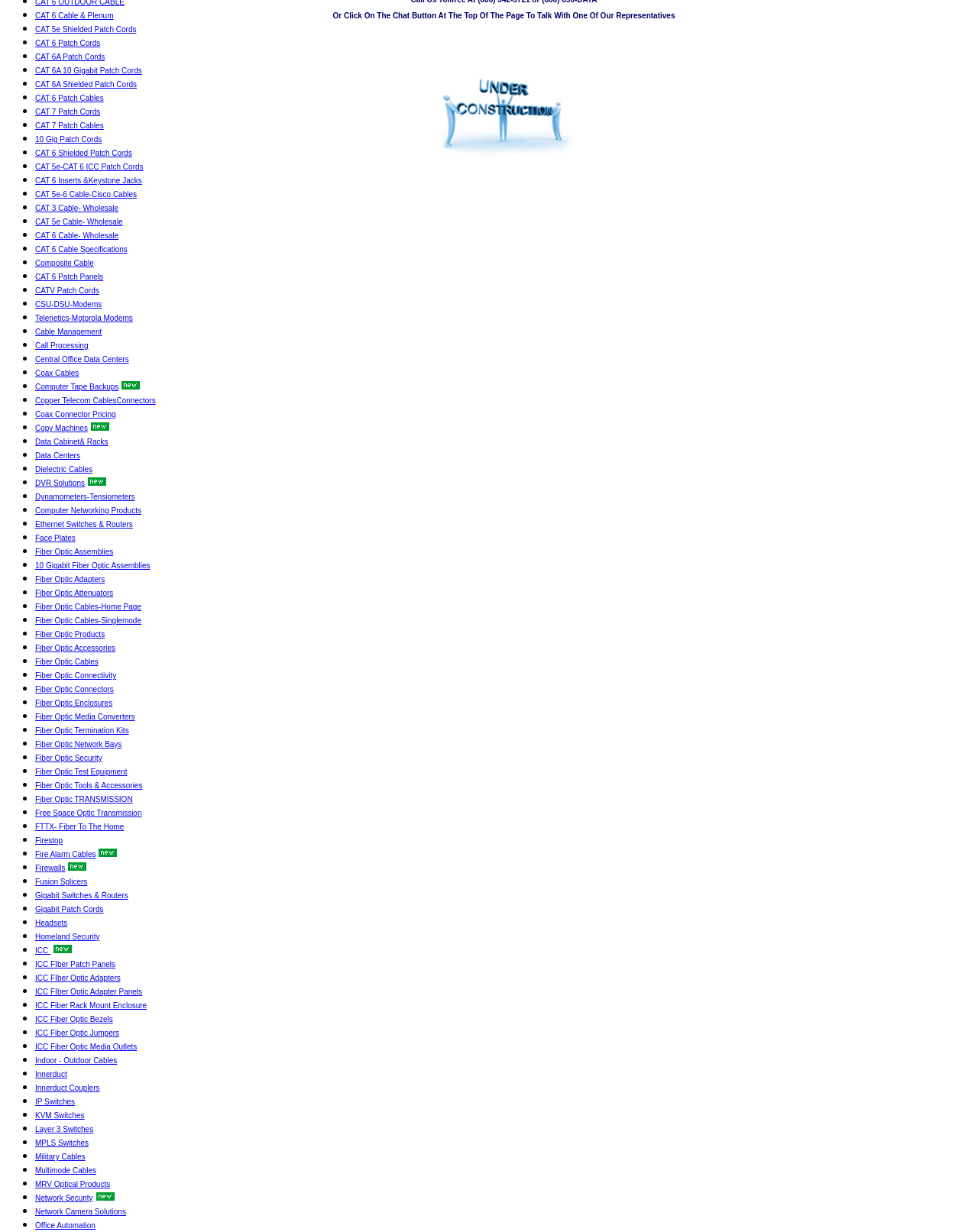Provide the bounding box coordinates, formatted as (top-left x, top-left y, bottom-right x, bottom-right y), with all values being floating point numbers between 0 and 1. Identify the bounding box of the UI element that matches the description: Layer 3 Switches

[0.036, 0.913, 0.095, 0.92]